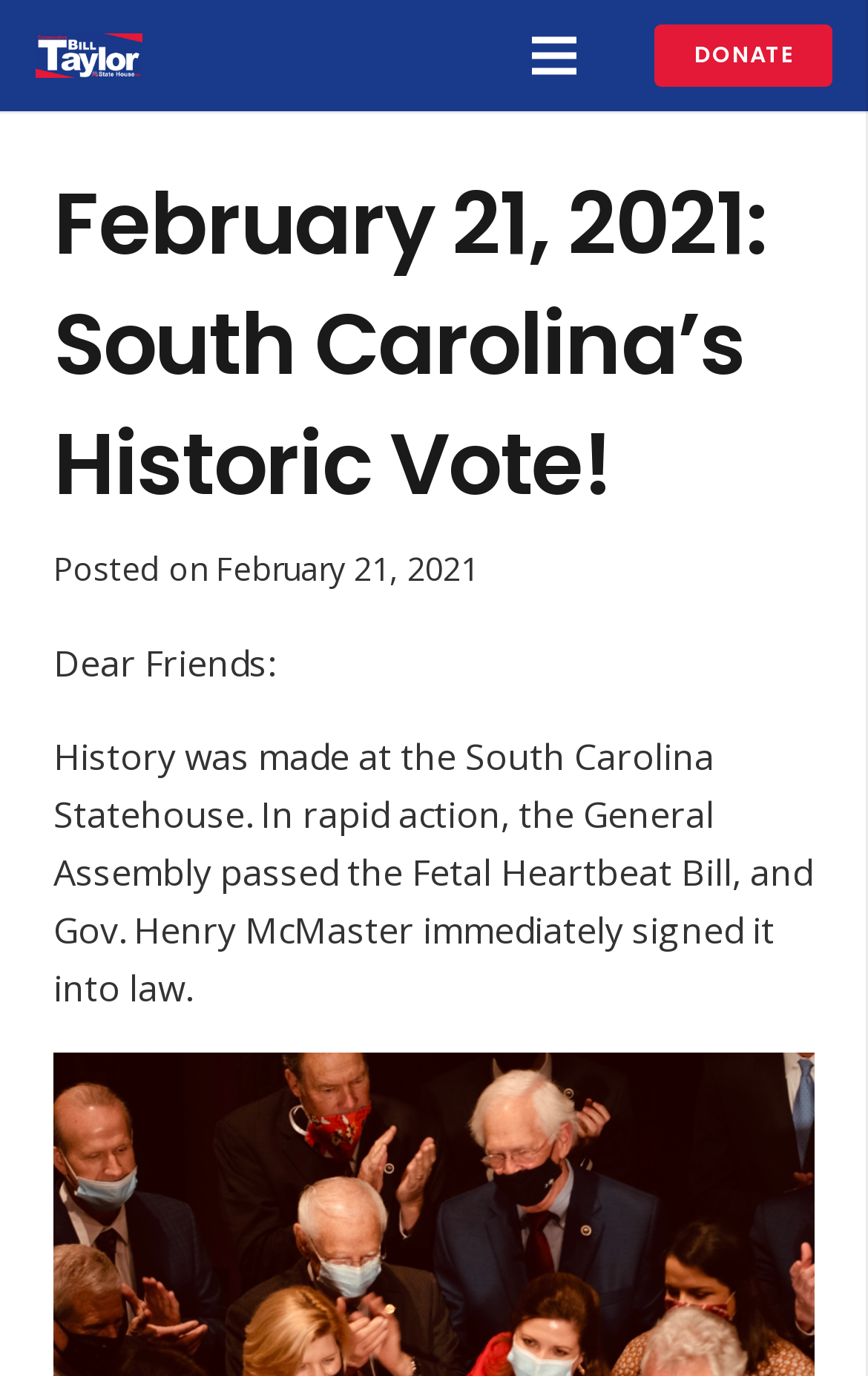Answer the question in one word or a short phrase:
What is the purpose of the 'DONATE' link?

To donate